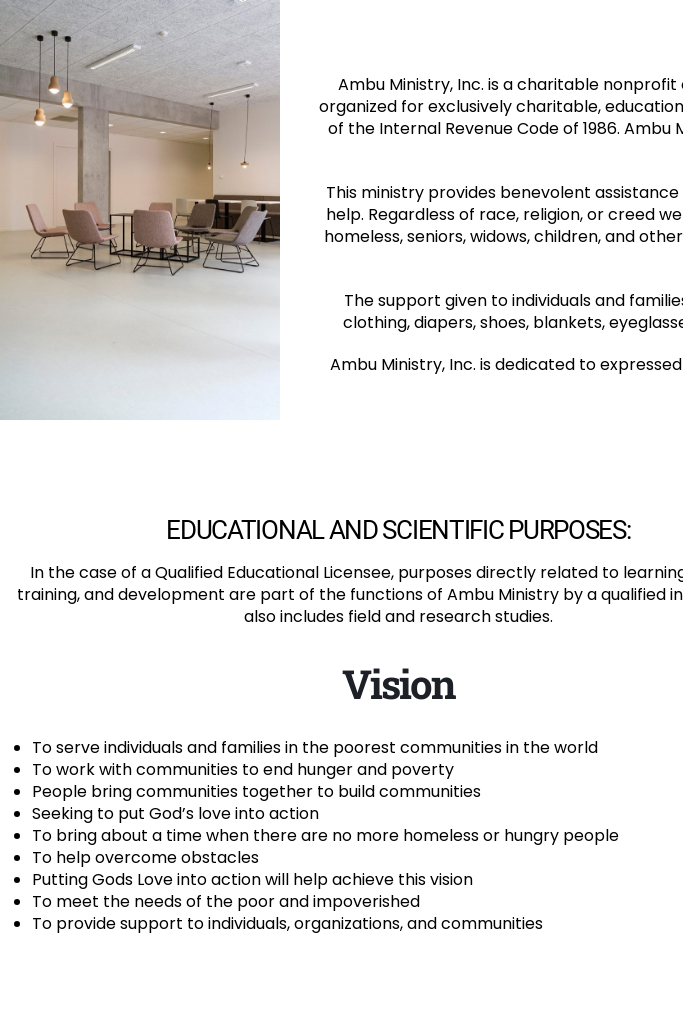What type of space is the organization located in?
Answer the question in a detailed and comprehensive manner.

The caption describes the setting of the organization as a modern, open space filled with natural light, conveying a sense of community and support. This information is provided to give an idea of the physical environment of the organization.